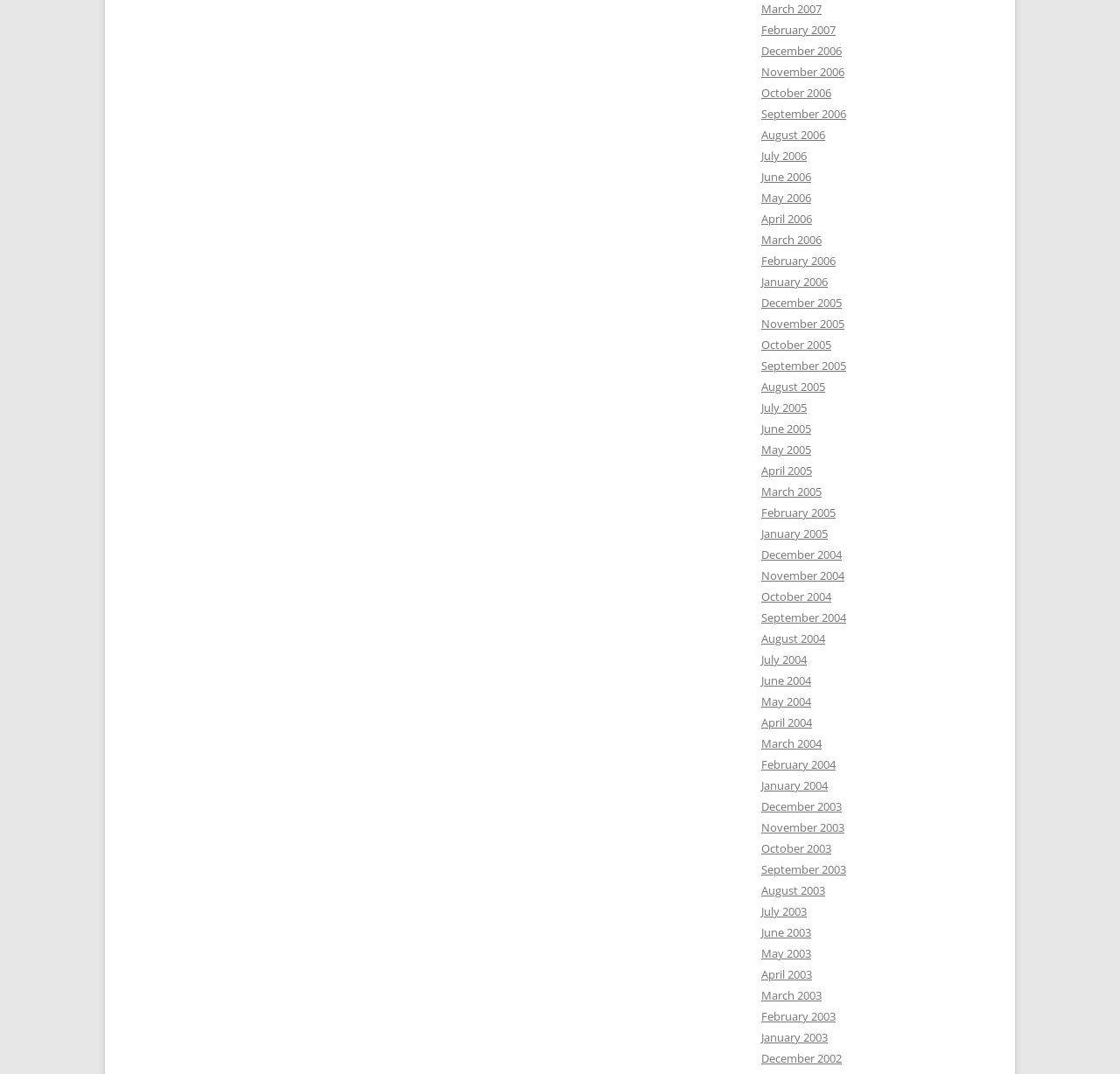What is the vertical position of the link 'March 2007'?
Can you provide an in-depth and detailed response to the question?

By comparing the y1 and y2 coordinates of the links, I determined that the link 'March 2007' has a smaller y1 value than 'February 2007', indicating that it is positioned above 'February 2007' vertically.